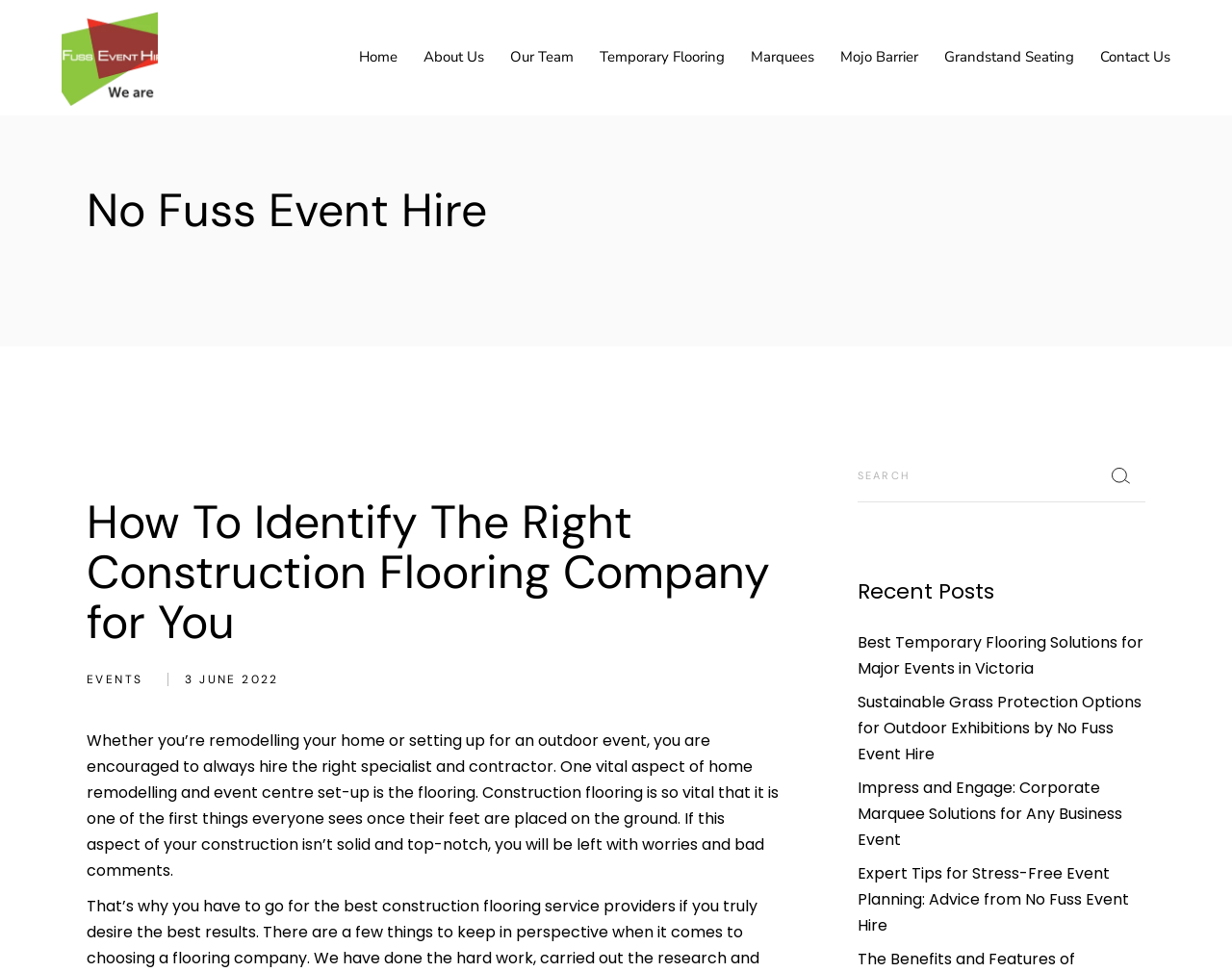Specify the bounding box coordinates of the element's region that should be clicked to achieve the following instruction: "Search for something". The bounding box coordinates consist of four float numbers between 0 and 1, in the format [left, top, right, bottom].

[0.696, 0.462, 0.93, 0.517]